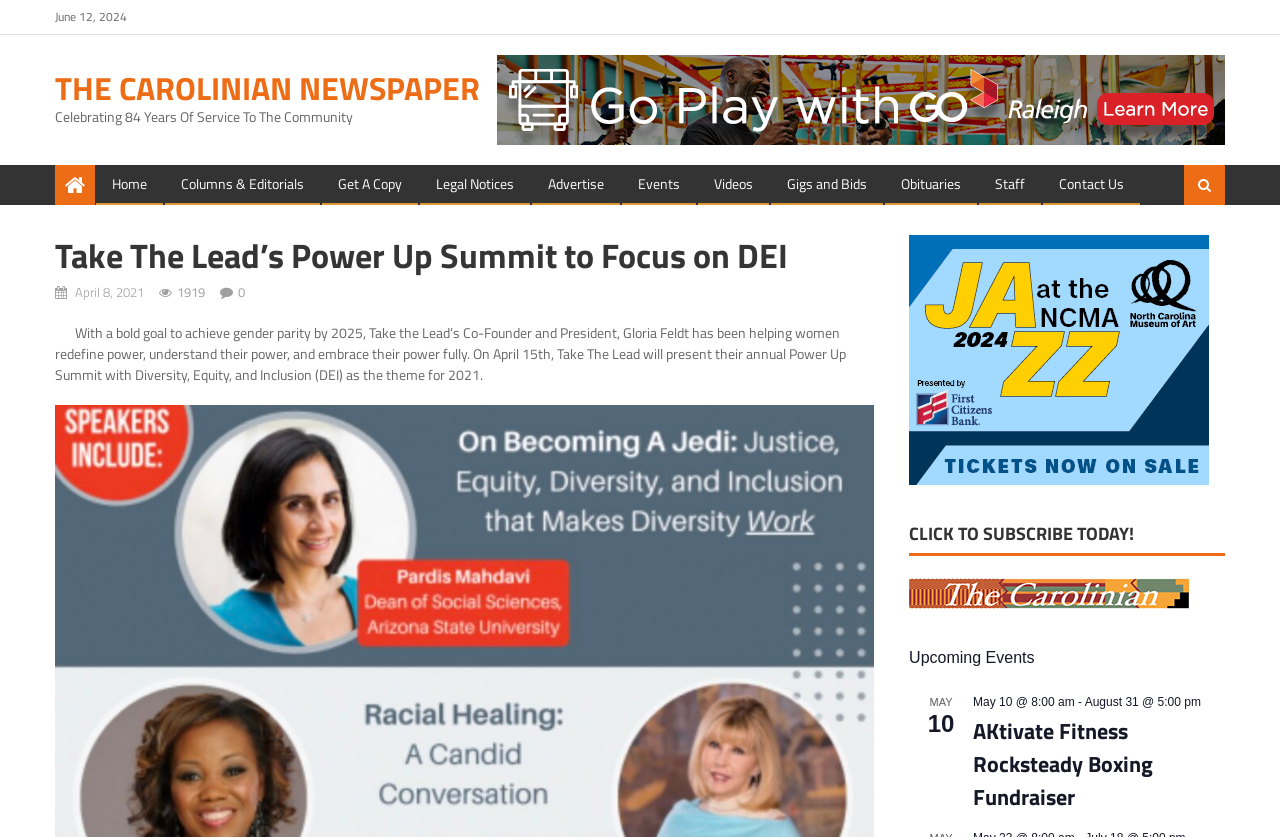Extract the bounding box of the UI element described as: "AKtivate Fitness Rocksteady Boxing Fundraiser".

[0.76, 0.853, 0.901, 0.973]